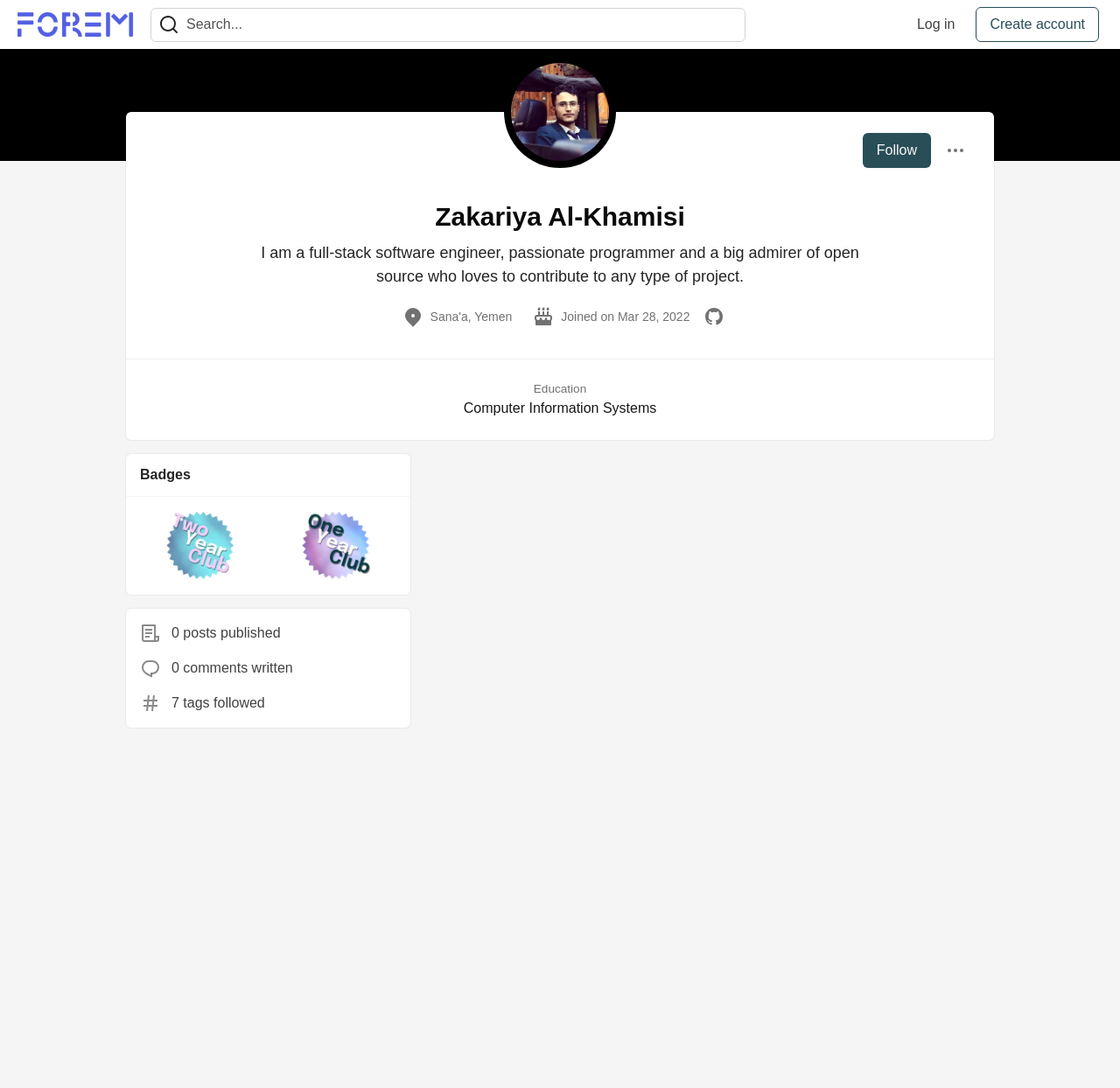Please determine the bounding box coordinates of the clickable area required to carry out the following instruction: "Create a new account". The coordinates must be four float numbers between 0 and 1, represented as [left, top, right, bottom].

[0.871, 0.006, 0.981, 0.039]